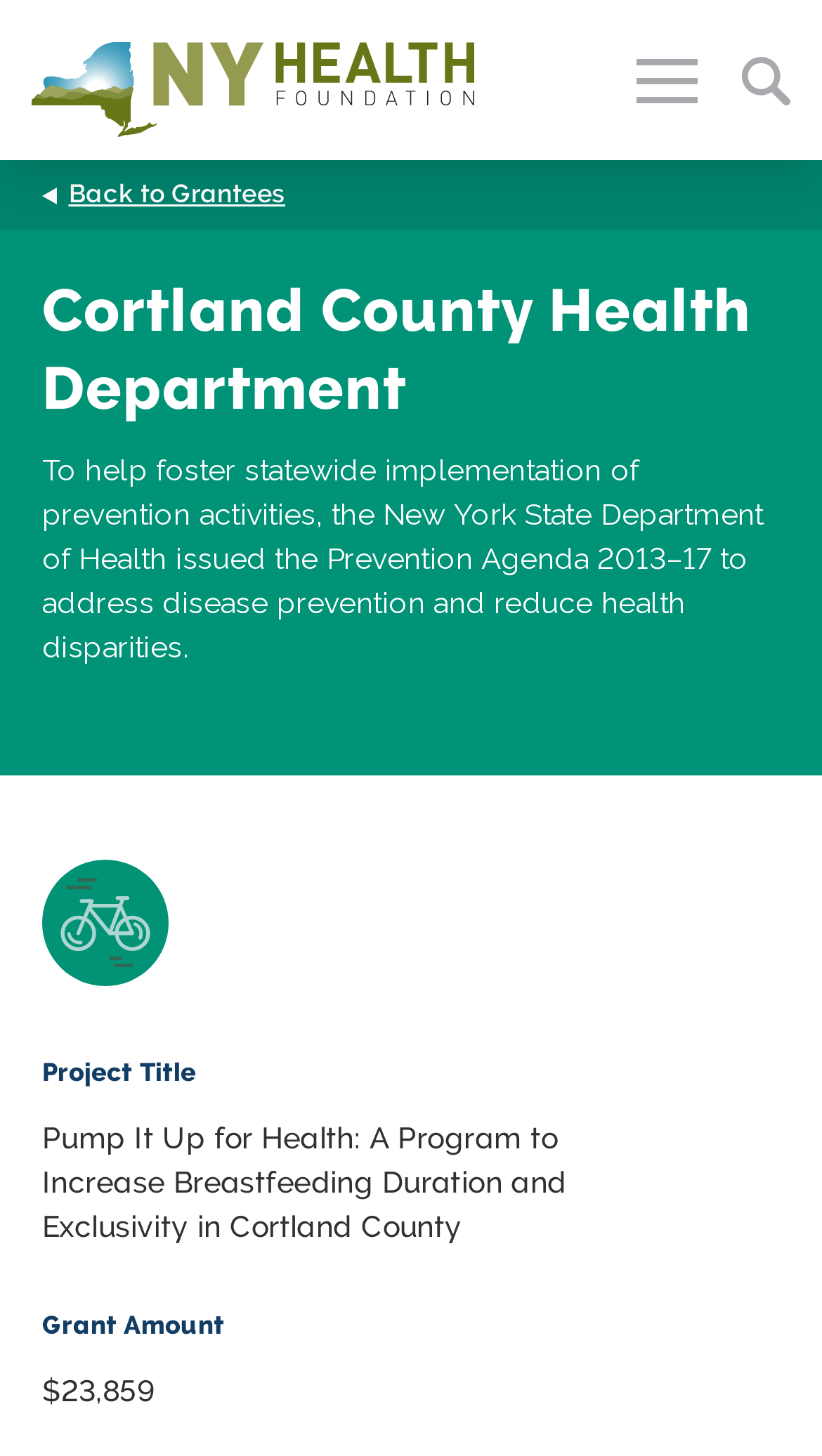Indicate the bounding box coordinates of the element that needs to be clicked to satisfy the following instruction: "View grantee stories". The coordinates should be four float numbers between 0 and 1, i.e., [left, top, right, bottom].

[0.153, 0.931, 0.944, 0.959]